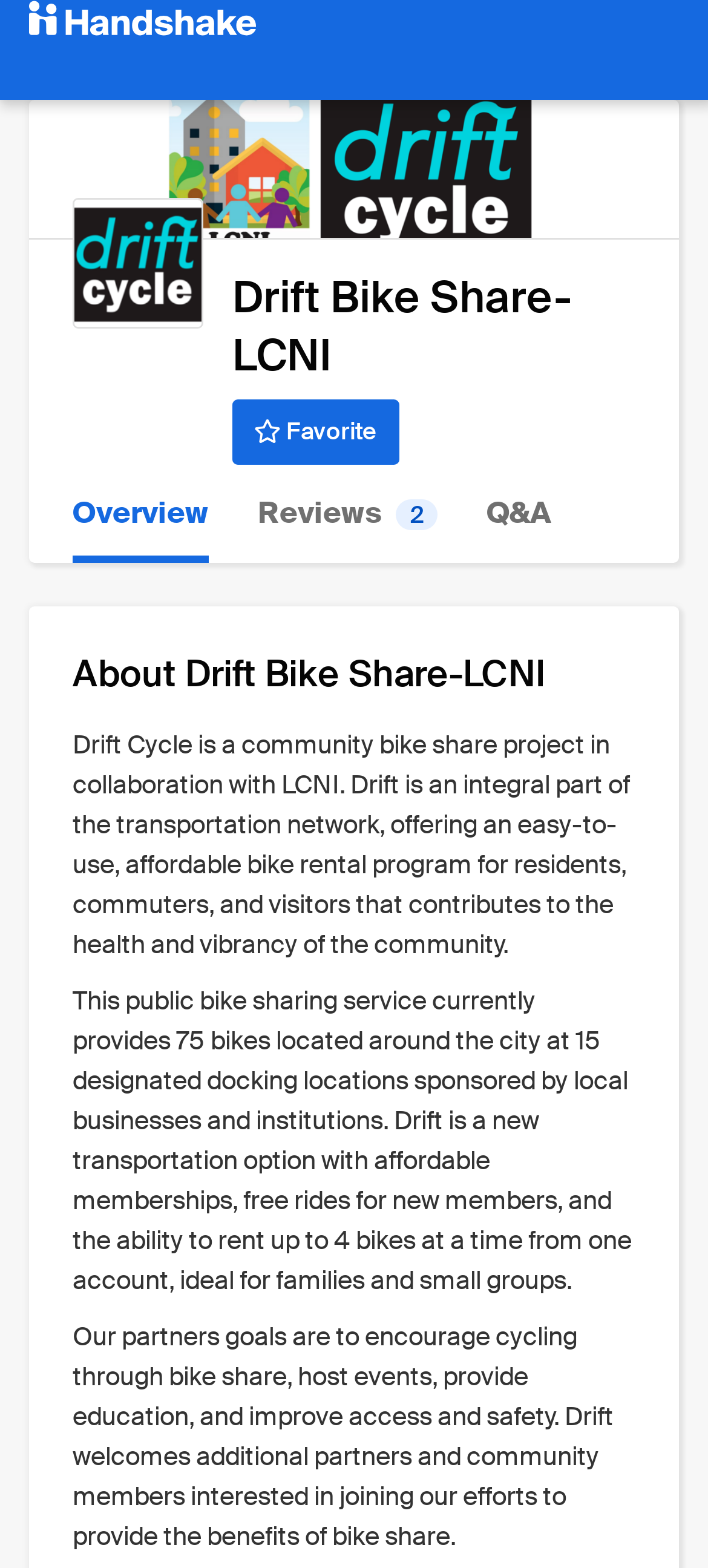What type of membership does Drift offer?
Please give a detailed and elaborate answer to the question based on the image.

The webpage describes Drift as an easy-to-use, affordable bike rental program for residents, commuters, and visitors, which implies that Drift offers affordable memberships.